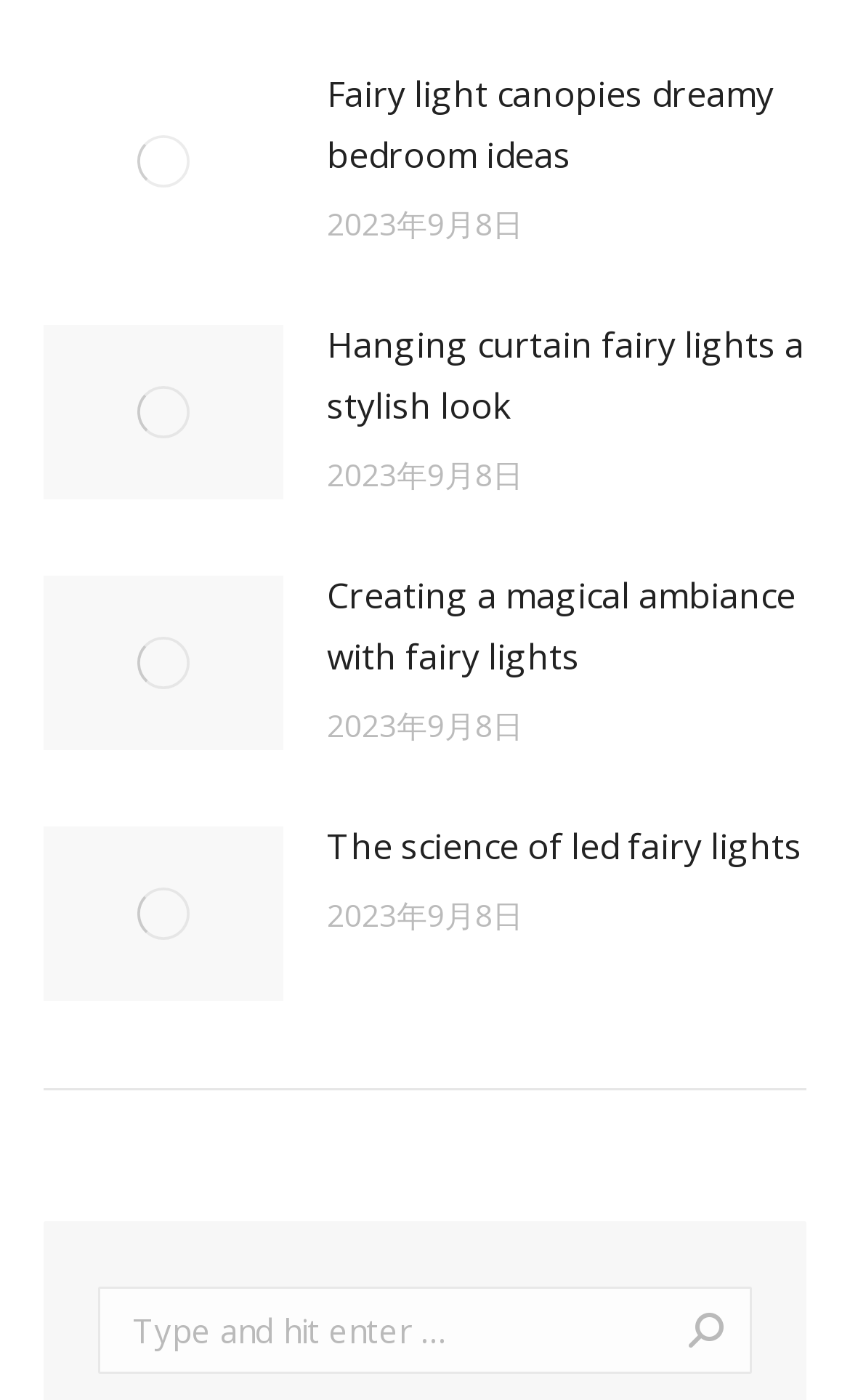Using the provided element description "aria-label="Post image"", determine the bounding box coordinates of the UI element.

[0.051, 0.59, 0.333, 0.715]